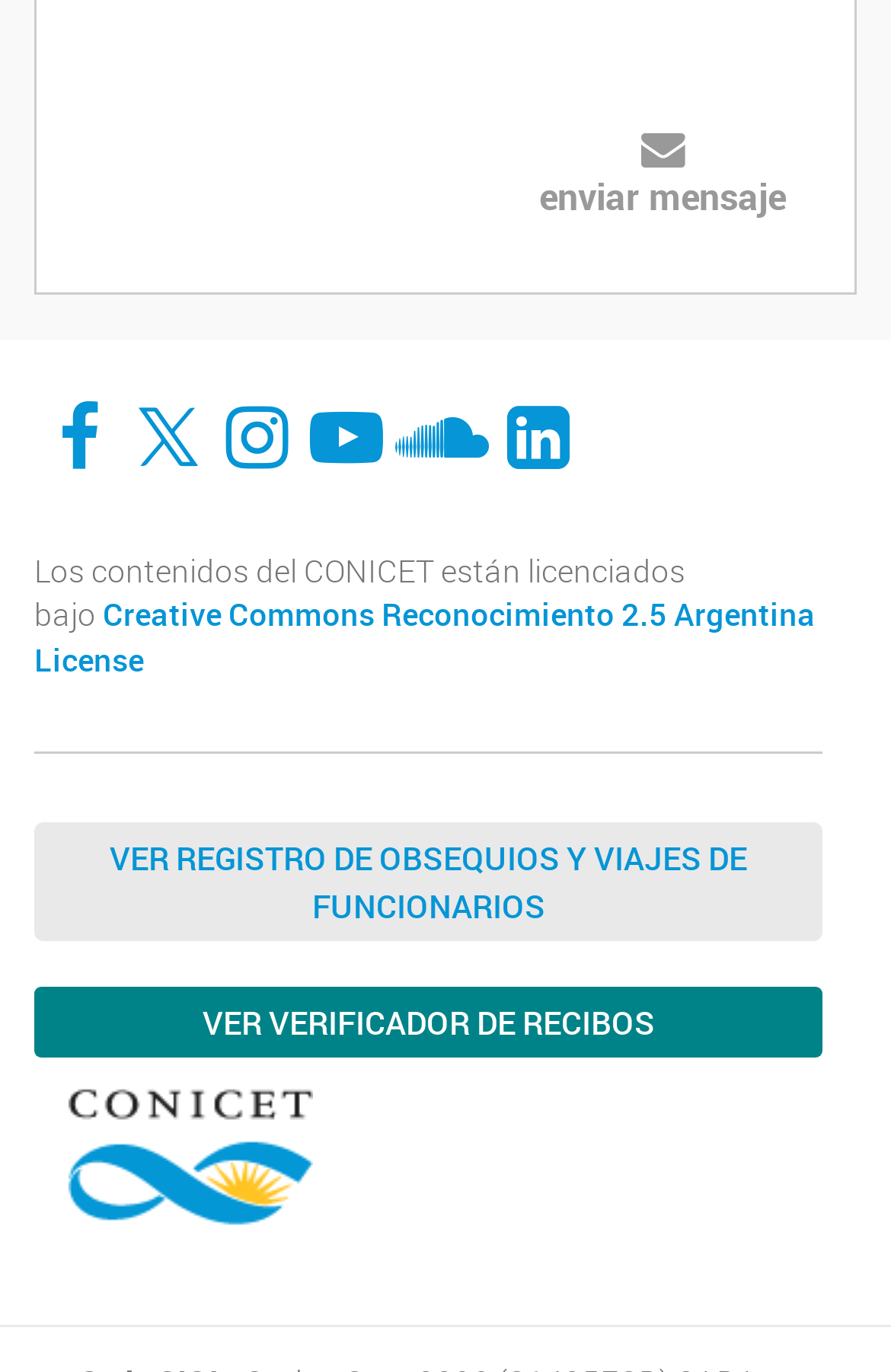Provide a one-word or brief phrase answer to the question:
How many social media links are available?

7